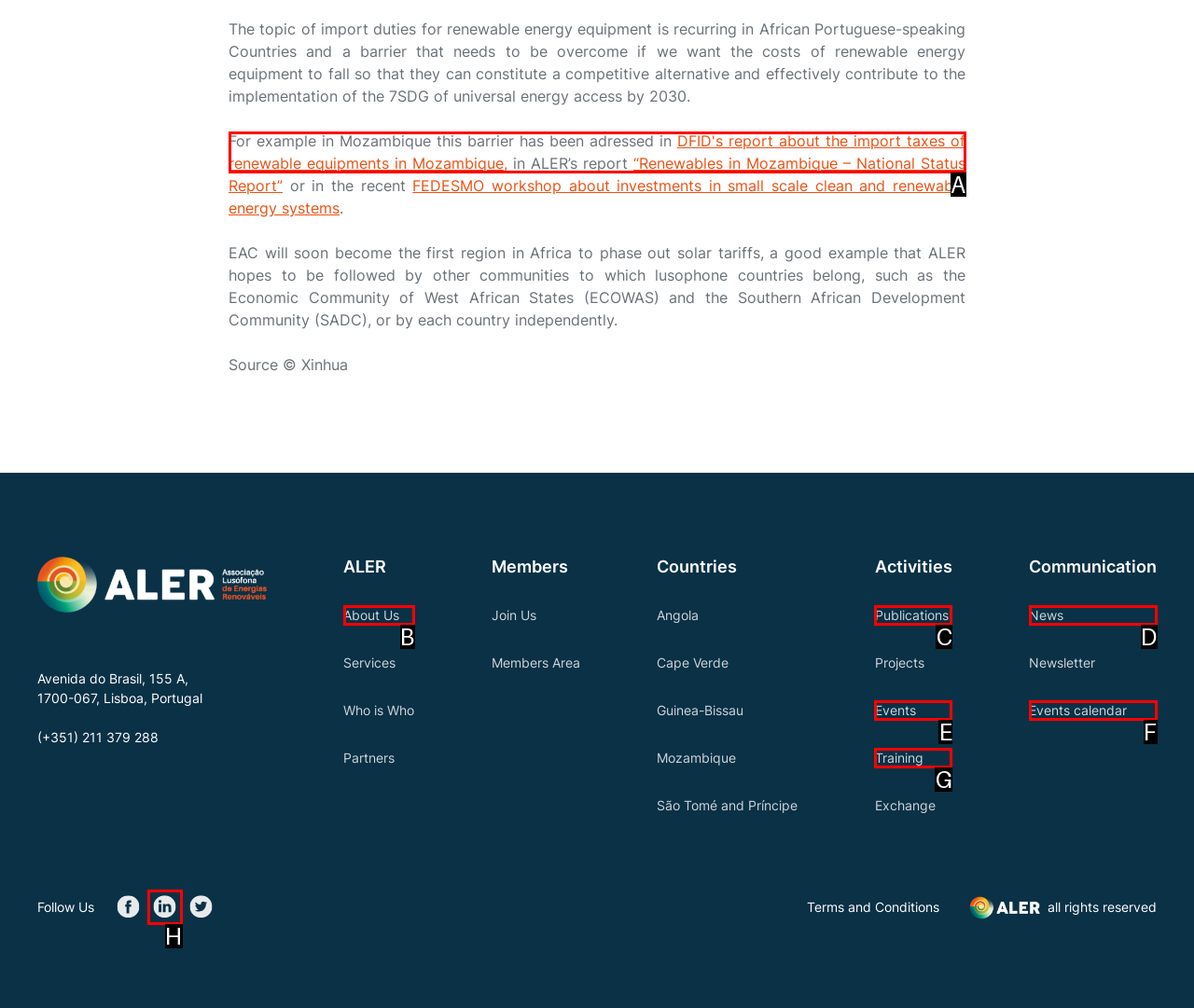Based on the description: Book Samples, identify the matching lettered UI element.
Answer by indicating the letter from the choices.

None